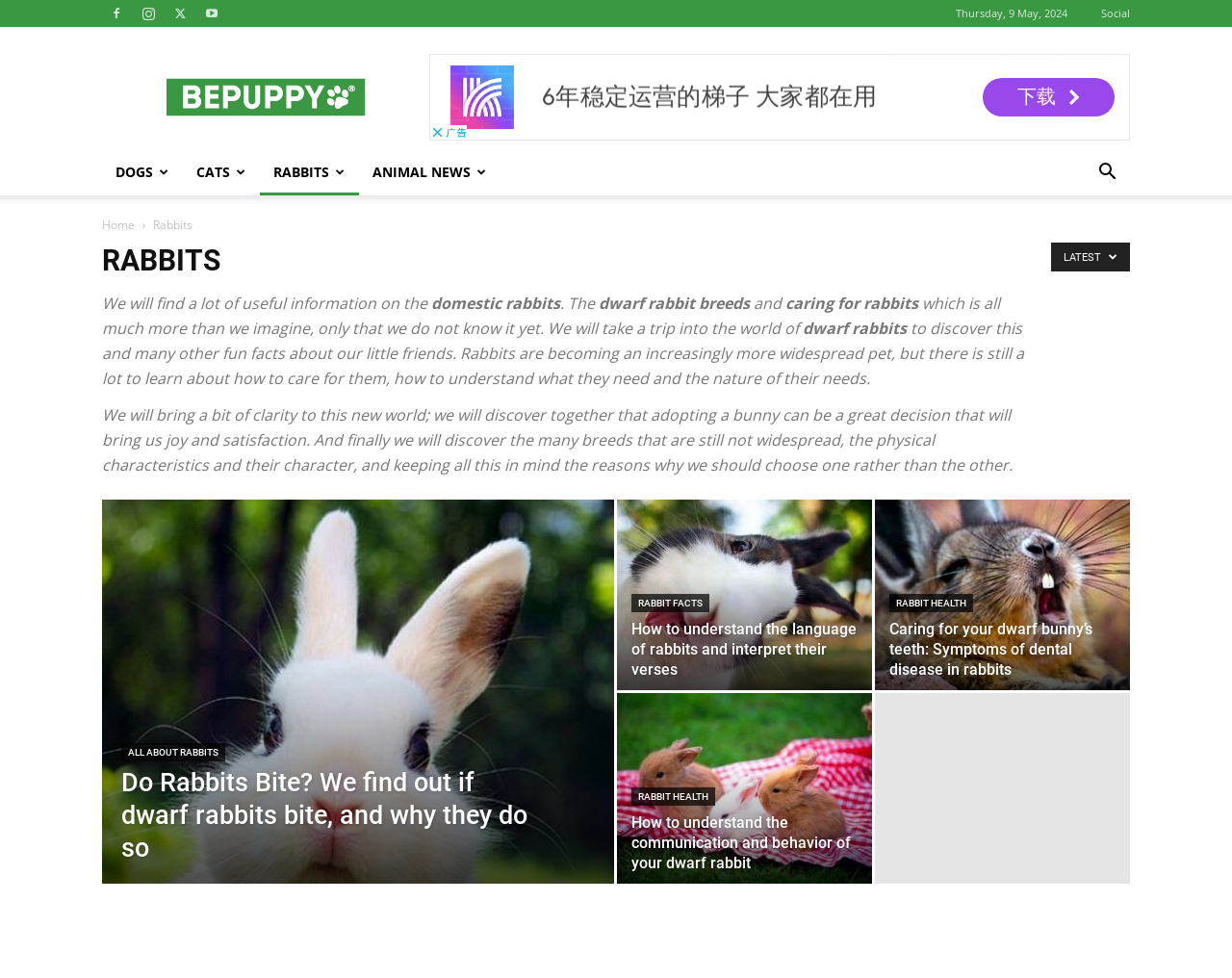Using the information from the screenshot, answer the following question thoroughly:
What is the date displayed on the webpage?

The date is displayed on the webpage as 'Thursday, 9 May, 2024' which is located at the top of the webpage, indicated by the StaticText element with bounding box coordinates [0.776, 0.006, 0.866, 0.021].